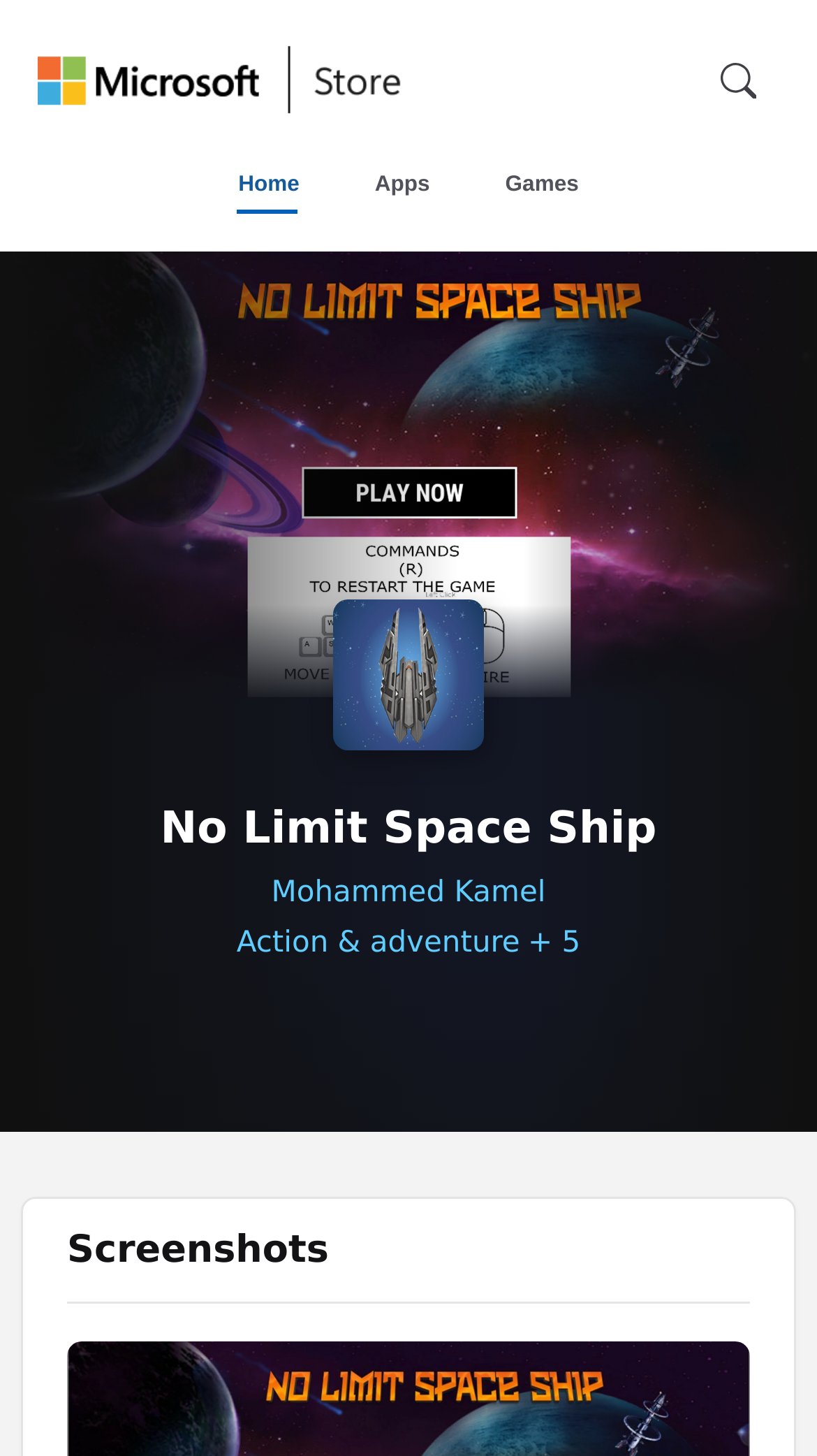Is there a search function on the page?
Based on the screenshot, give a detailed explanation to answer the question.

I found a generic element 'Mobile Search' with a button element inside it, which suggests that it is a search function. The presence of a button element implies that users can interact with it to perform a search.